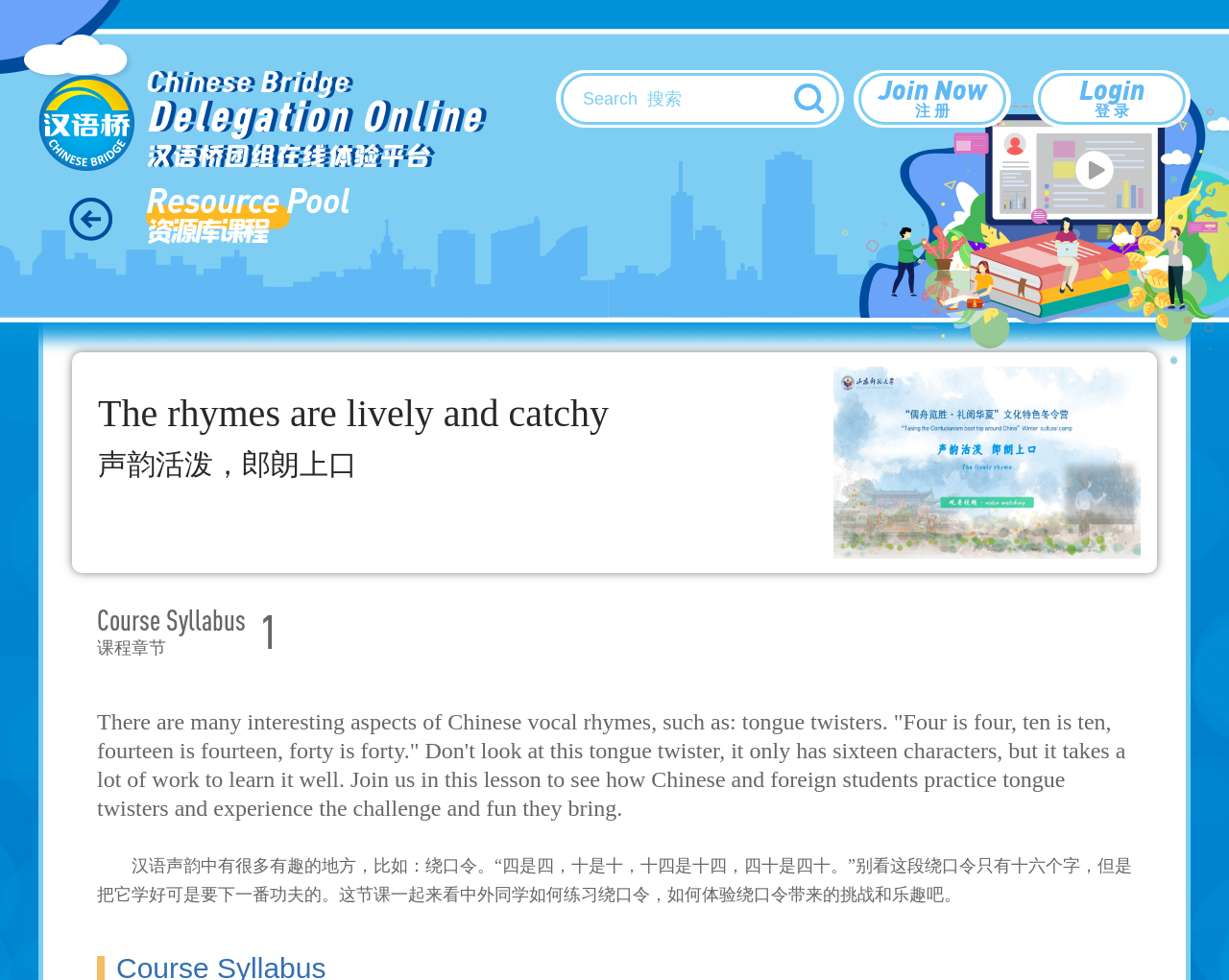With reference to the image, please provide a detailed answer to the following question: What is the language of the text in the StaticText element?

The StaticText element contains text in both Chinese and English, indicating that the webpage supports multiple languages.